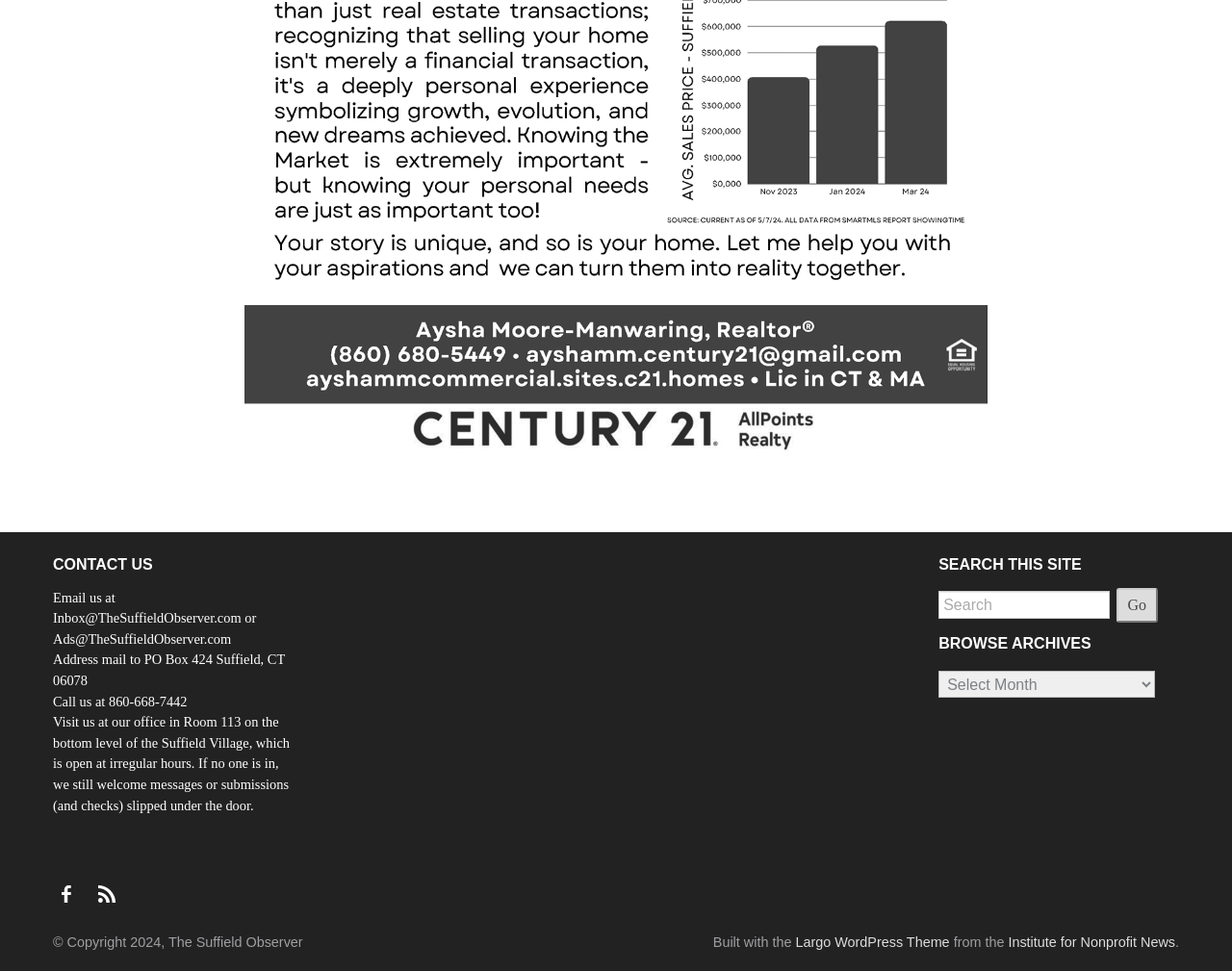Look at the image and give a detailed response to the following question: What is the office location?

I found the contact information section on the webpage, which mentions the office location as 'Visit us at our office in Room 113 on the bottom level of the Suffield Village'. This is the office location.